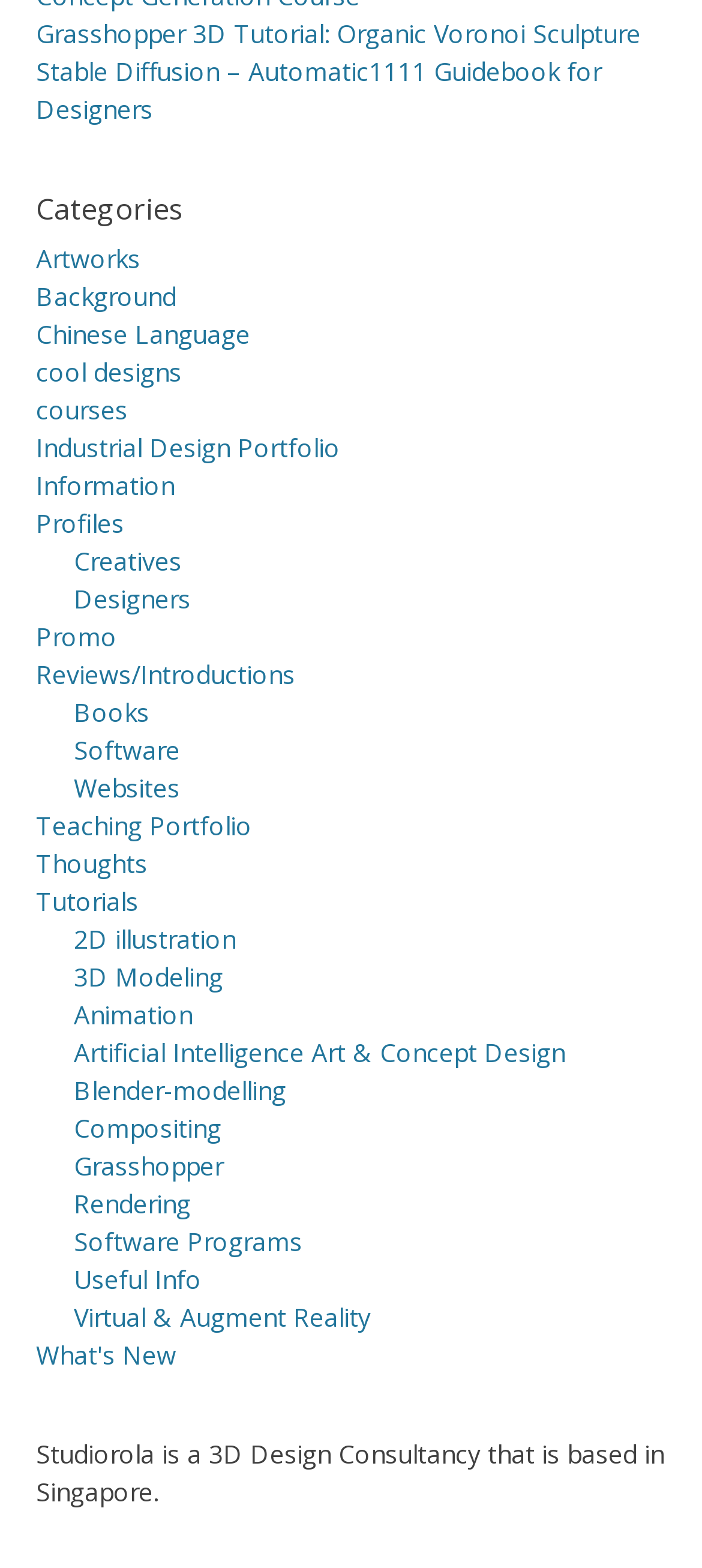Respond with a single word or phrase to the following question: How many links are related to design software?

At least 3